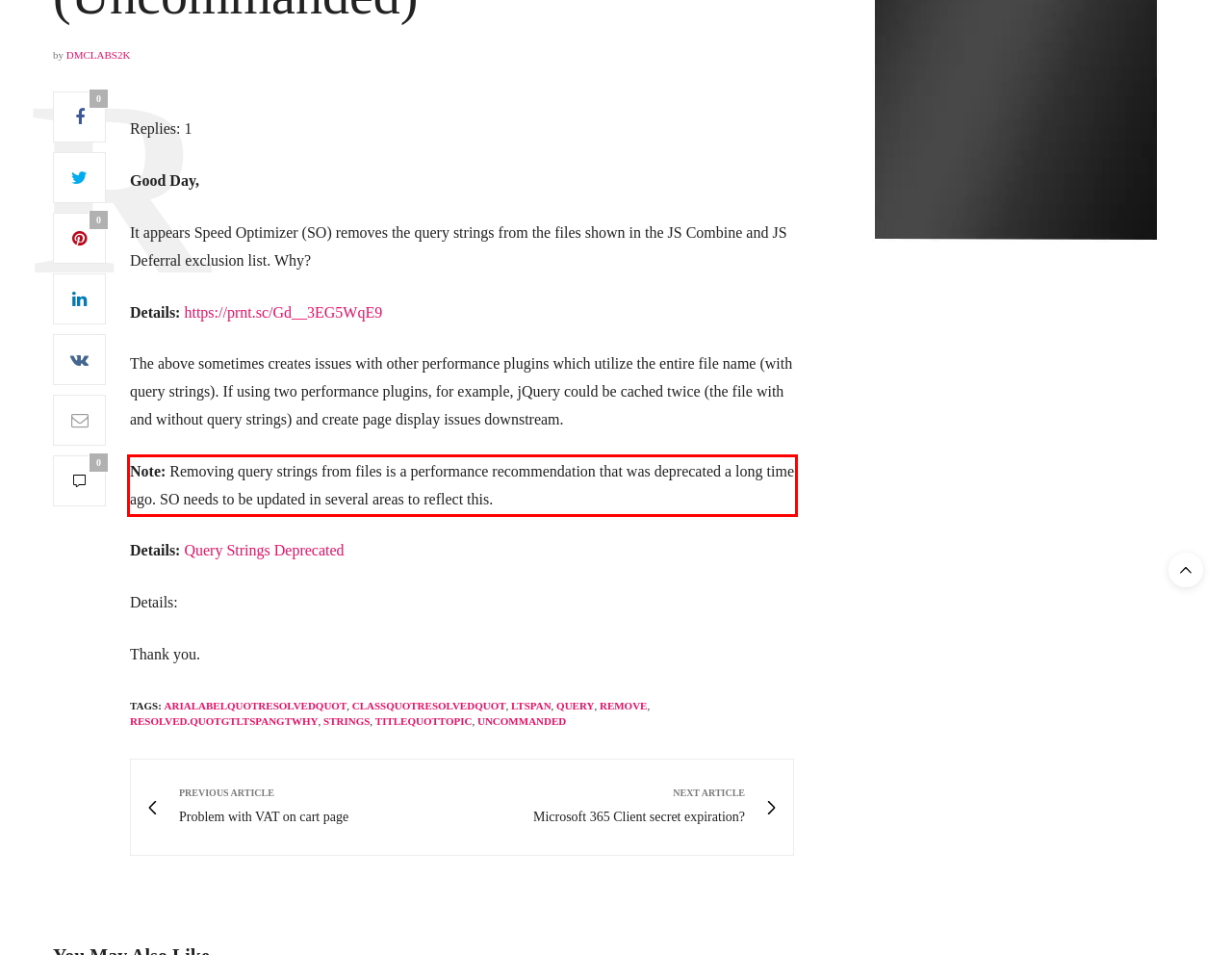Identify the text within the red bounding box on the webpage screenshot and generate the extracted text content.

Note: Removing query strings from files is a performance recommendation that was deprecated a long time ago. SO needs to be updated in several areas to reflect this.